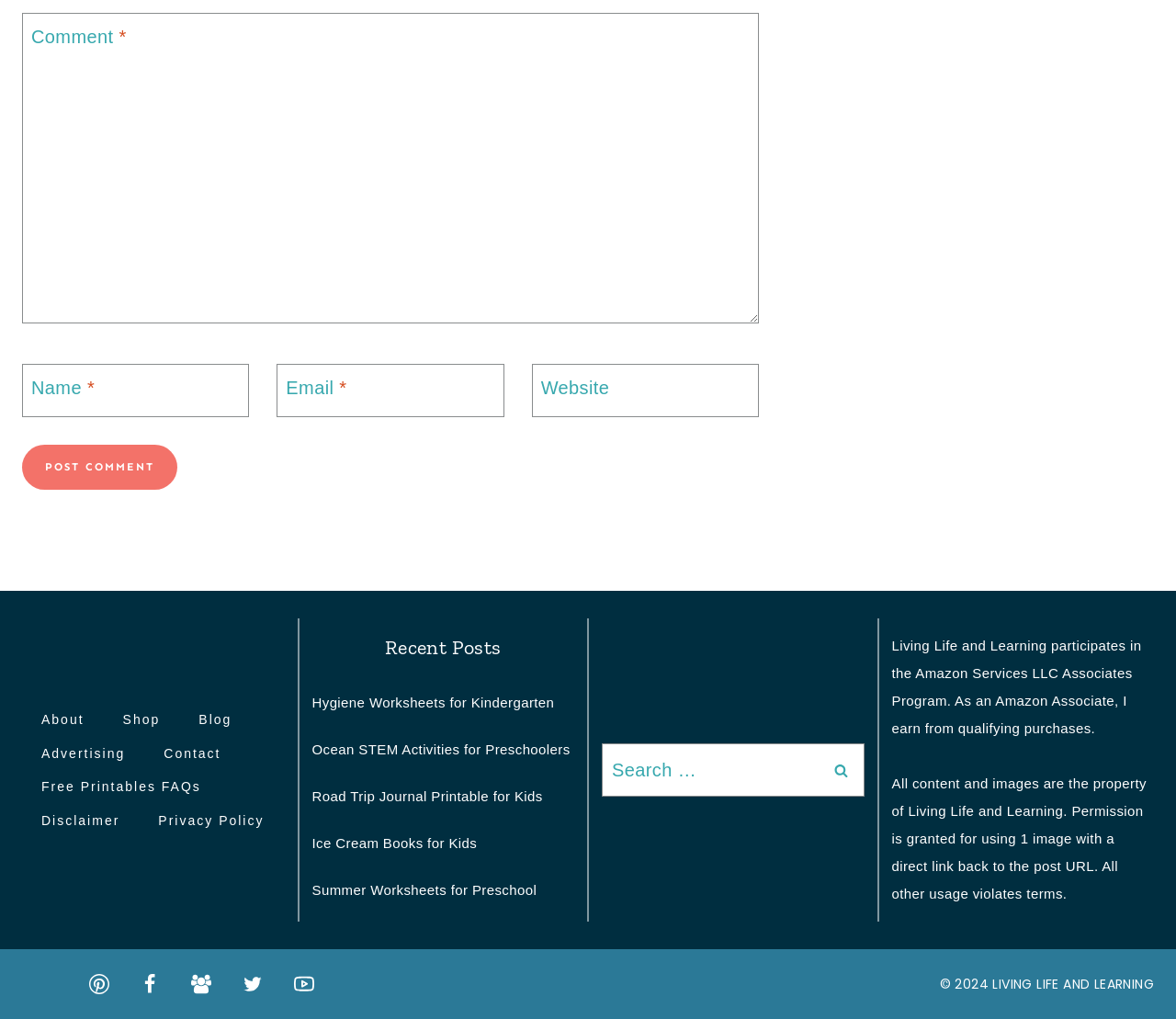Given the webpage screenshot, identify the bounding box of the UI element that matches this description: "name="submit" value="Post Comment"".

[0.019, 0.436, 0.151, 0.481]